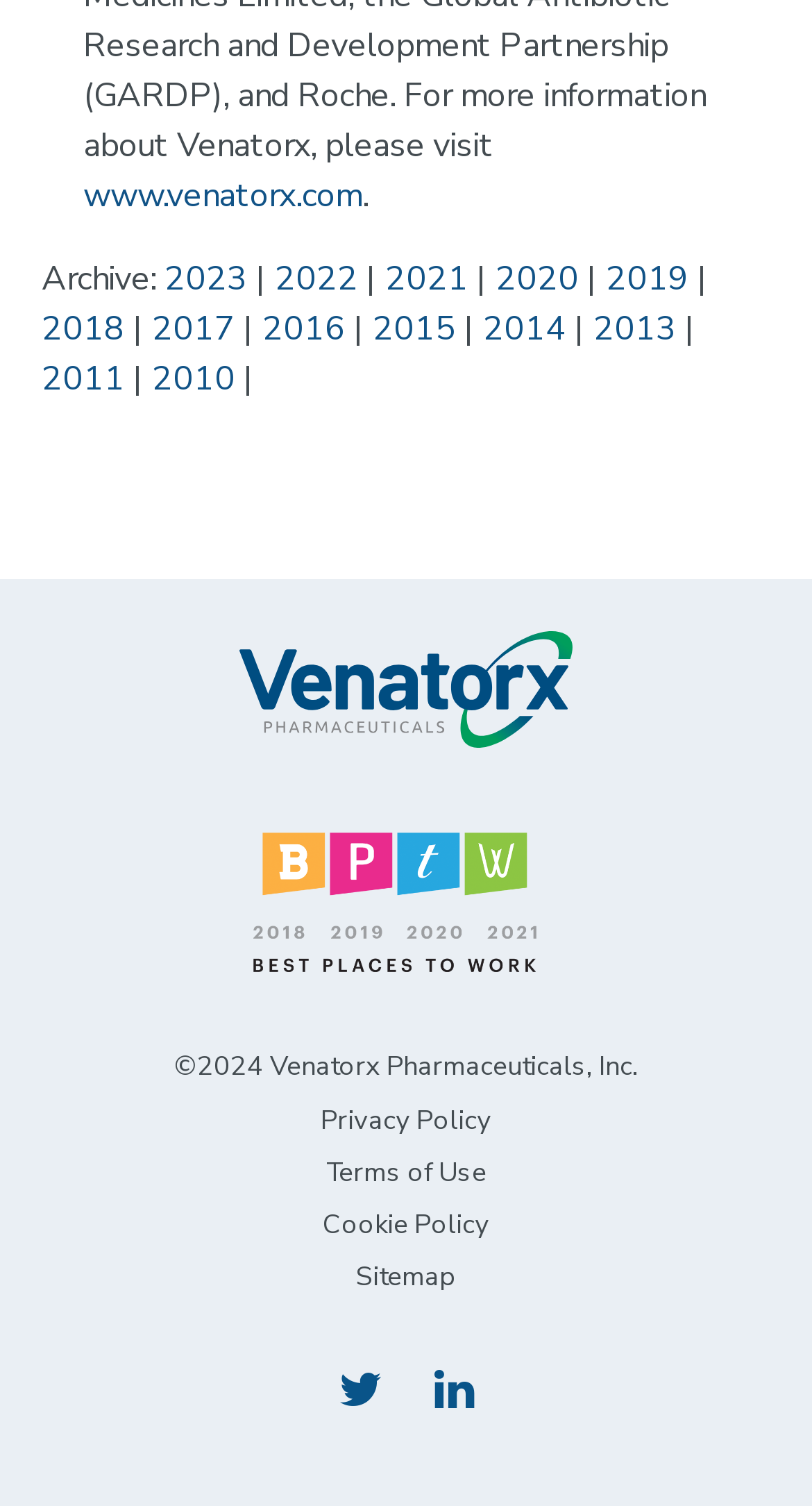Respond to the following question with a brief word or phrase:
Is there a logo image on the webpage?

Yes